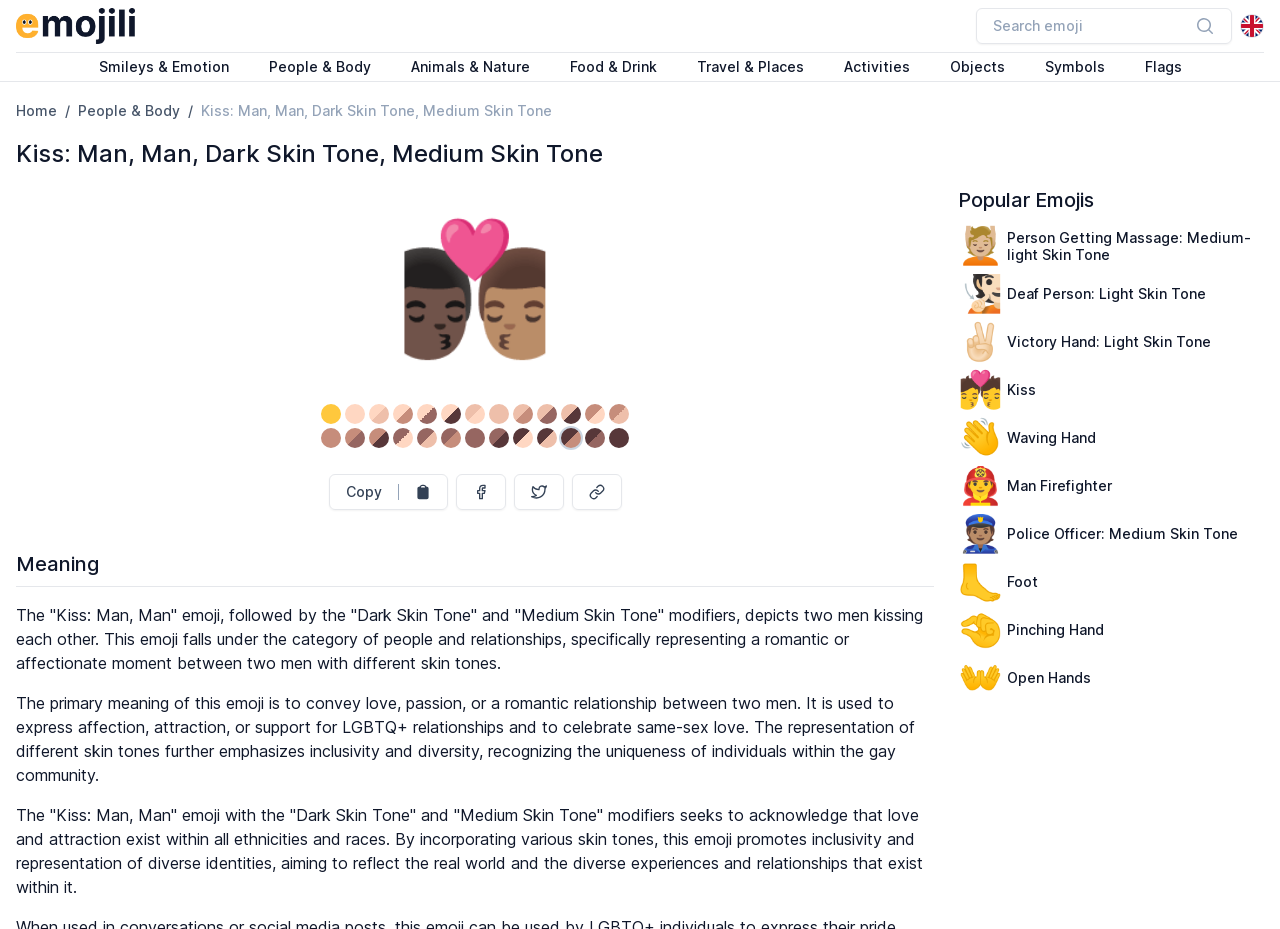Provide a thorough description of the webpage's content and layout.

This webpage is about the "Kiss: Man, Man, Dark Skin Tone, Medium Skin Tone" emoji. At the top, there is a logo and a search bar. Below the search bar, there are several links to different categories of emojis, such as "Smileys & Emotion", "People & Body", and "Flags". 

To the right of the search bar, there is a button to switch the language to English. Below the language button, there is a heading that reads "Kiss: Man, Man, Dark Skin Tone, Medium Skin Tone" and an image of the emoji. 

Underneath the heading, there are several links to related emojis, such as "Kiss: Man, Man" and "Kiss: Man, Man, Light Skin Tone". These links are arranged in a horizontal row and take up most of the width of the page.

Below the related emojis, there is a section with a heading that reads "Meaning". This section contains three paragraphs of text that explain the meaning of the emoji, including its representation of love, passion, and inclusivity.

To the right of the "Meaning" section, there is a section with a heading that reads "Popular Emojis". This section contains several links to popular emojis, such as "Person Getting Massage: Medium-light Skin Tone" and "Victory Hand: Light Skin Tone". These links are arranged in a vertical column and take up about half of the width of the page.

There are also several buttons at the bottom of the page, including a "Copy" button, a "Share to Facebook" button, a "Share to Twitter" button, and a "Copy link" button. Each of these buttons has an accompanying image.